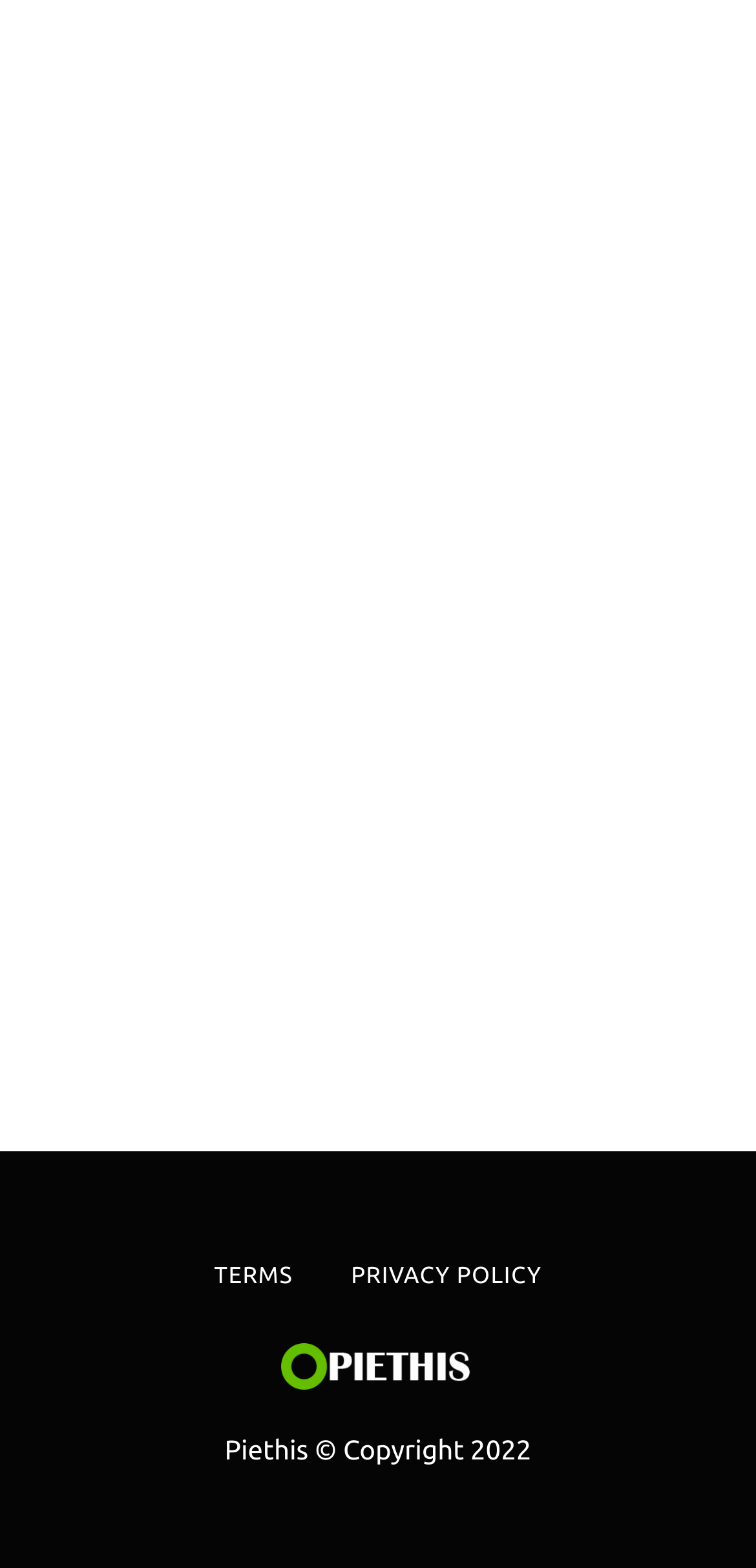Please give a one-word or short phrase response to the following question: 
What is the date of the first article?

June 19, 2023